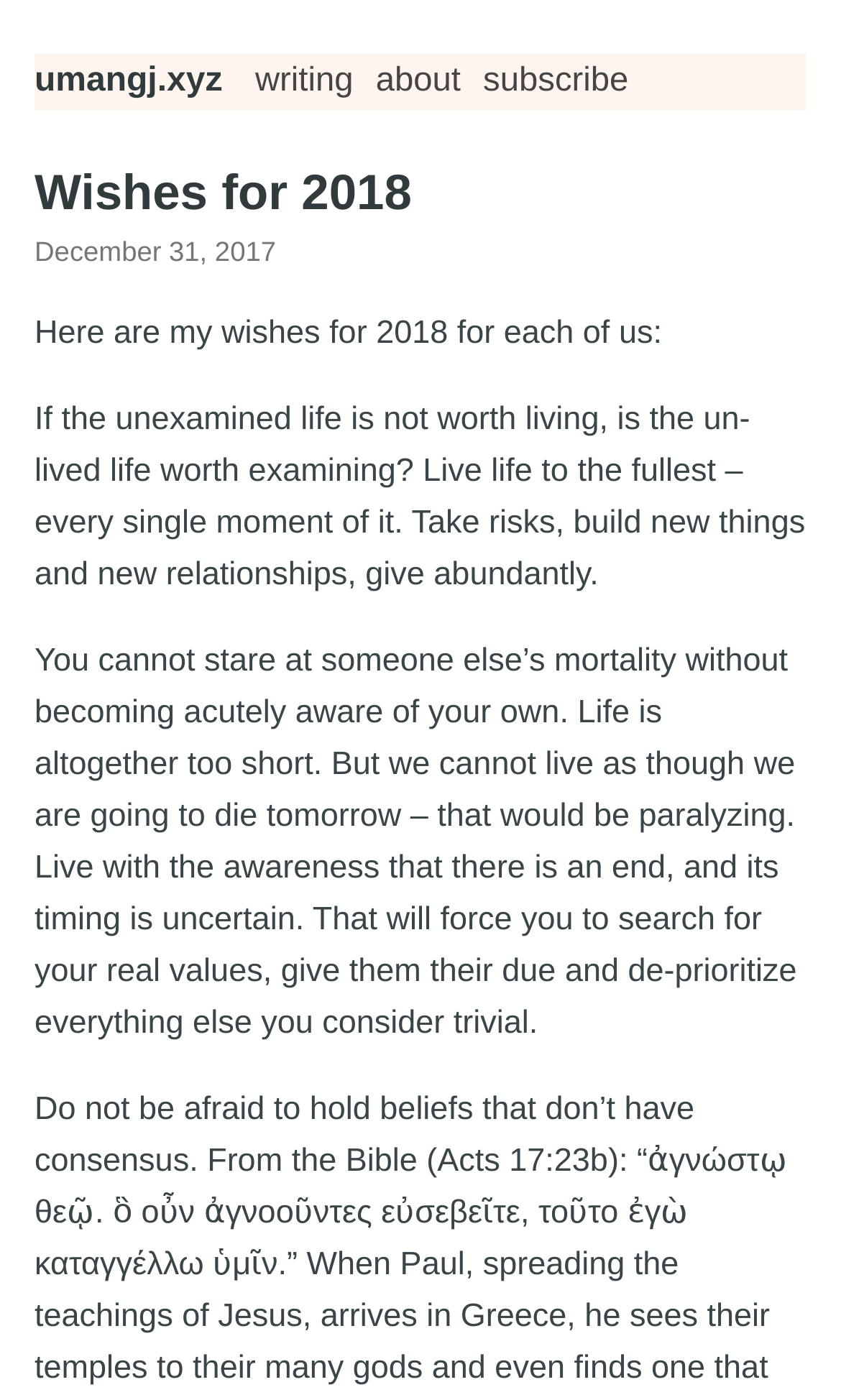From the image, can you give a detailed response to the question below:
How many links are present in the top navigation bar?

I counted the number of link elements present in the top navigation bar, which are 'writing', 'about', and 'subscribe', hence there are 3 links.